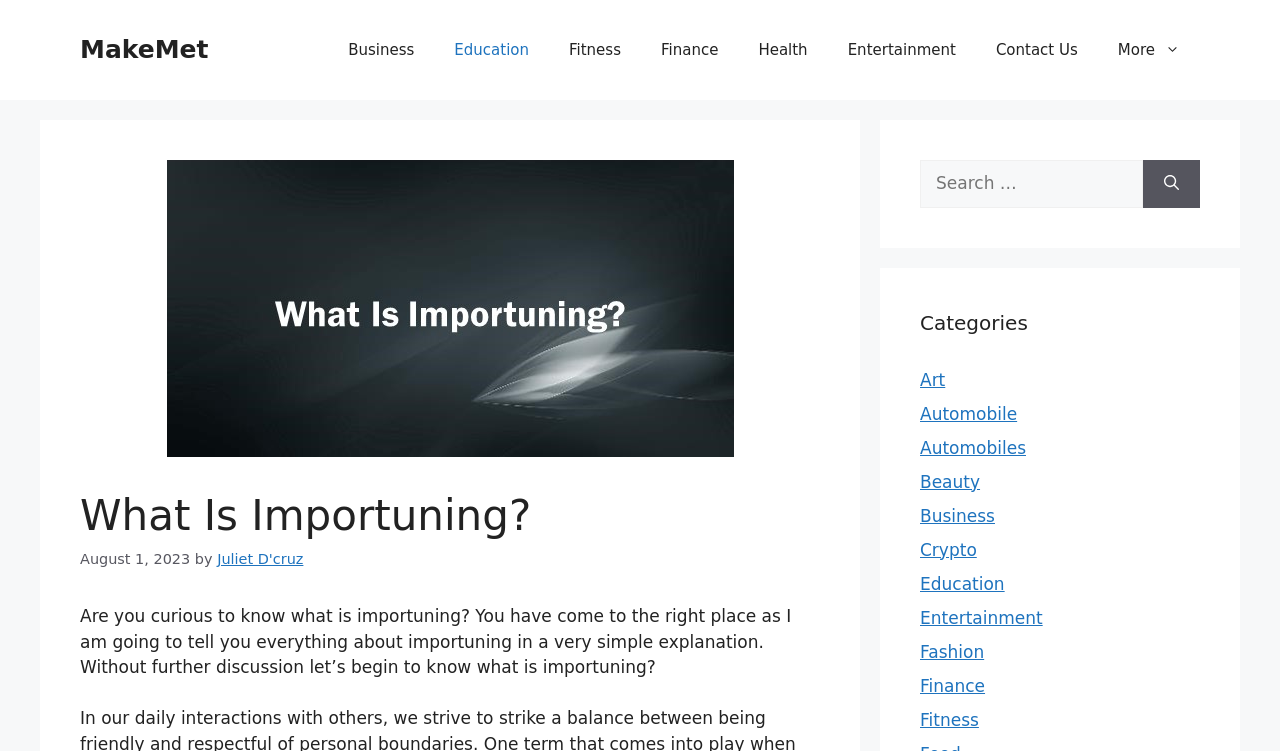Explain in detail what is displayed on the webpage.

The webpage is about explaining the concept of "importuning". At the top, there is a banner with a link to "MakeMet" and a navigation menu with 8 links: "Business", "Education", "Fitness", "Finance", "Health", "Entertainment", "Contact Us", and "More". 

Below the navigation menu, there is an image related to "What Is Importuning" and a header section with the title "What Is Importuning?" and a timestamp "August 1, 2023" by "Juliet D'cruz". 

The main content of the webpage starts with a paragraph that introduces the topic of importuning, stating that the reader has come to the right place to learn about it in a simple explanation. 

On the right side of the page, there is a complementary section with a search box and a "Search" button, allowing users to search for specific topics. Below the search box, there are 9 links to different categories: "Art", "Automobile", "Automobiles", "Beauty", "Business", "Crypto", "Education", "Entertainment", "Fashion", "Finance", and "Fitness".